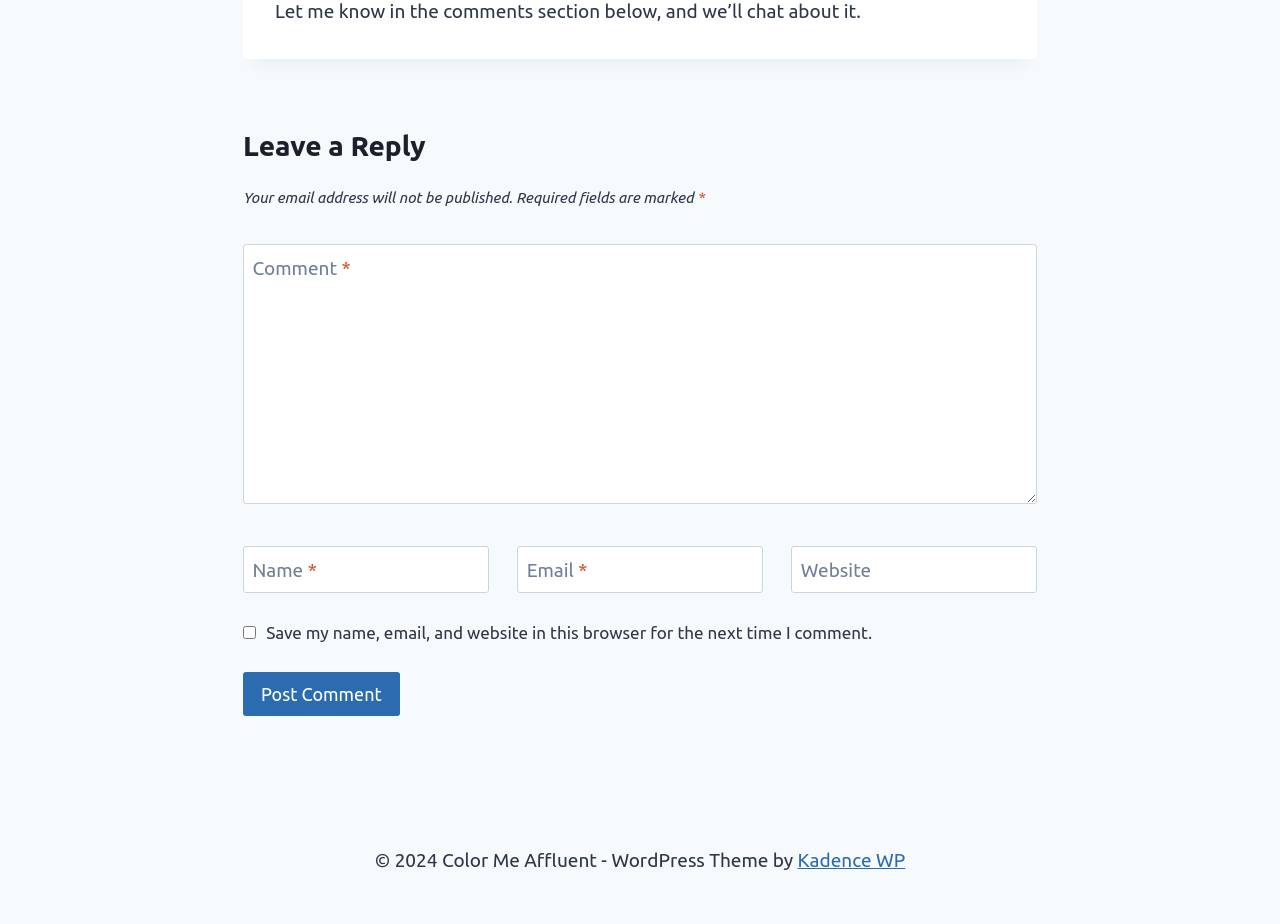Answer the question with a brief word or phrase:
What is the theme of the website?

WordPress Theme by Kadence WP